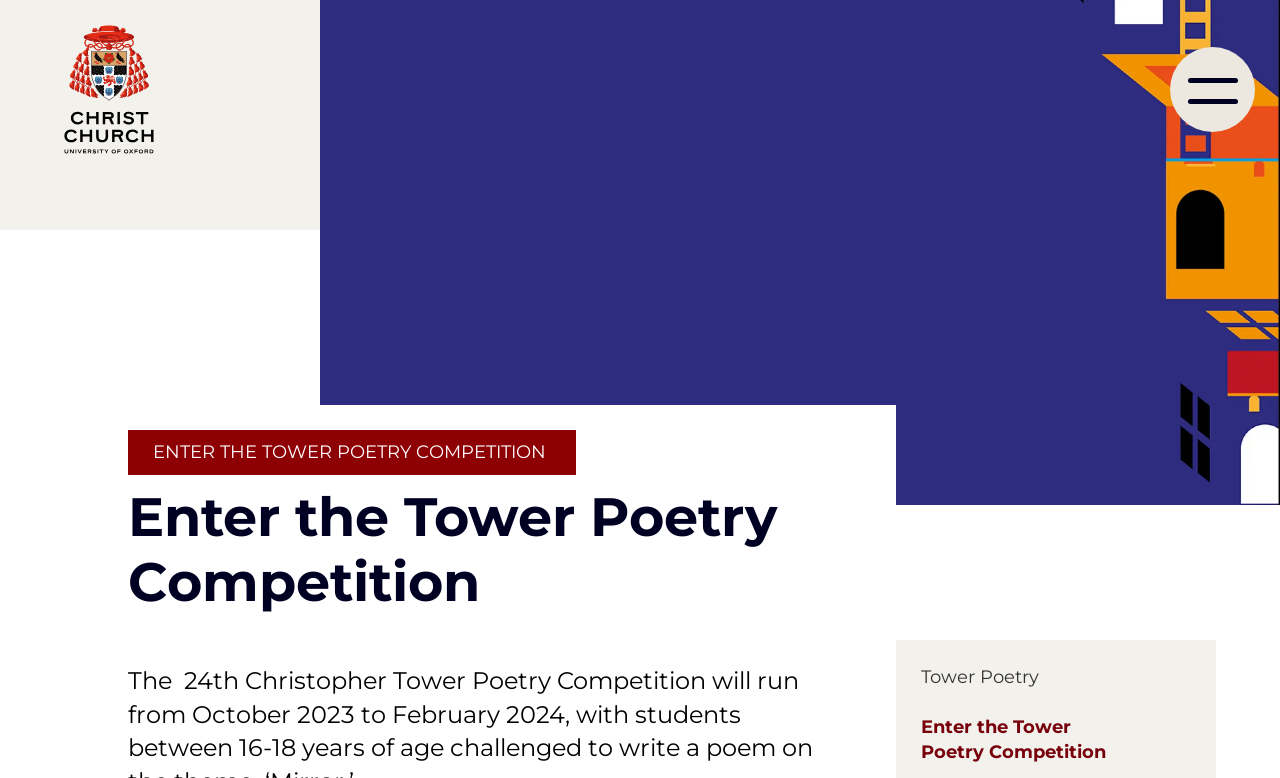Refer to the image and provide an in-depth answer to the question: 
What is the logo of the website?

The logo is located at the top left corner of the webpage, and it is an image with a bounding box coordinate of [0.05, 0.032, 0.12, 0.198]. The logo is likely to be the emblem of Christ Church, University of Oxford, which is the institution hosting the Tower Poetry Competition.